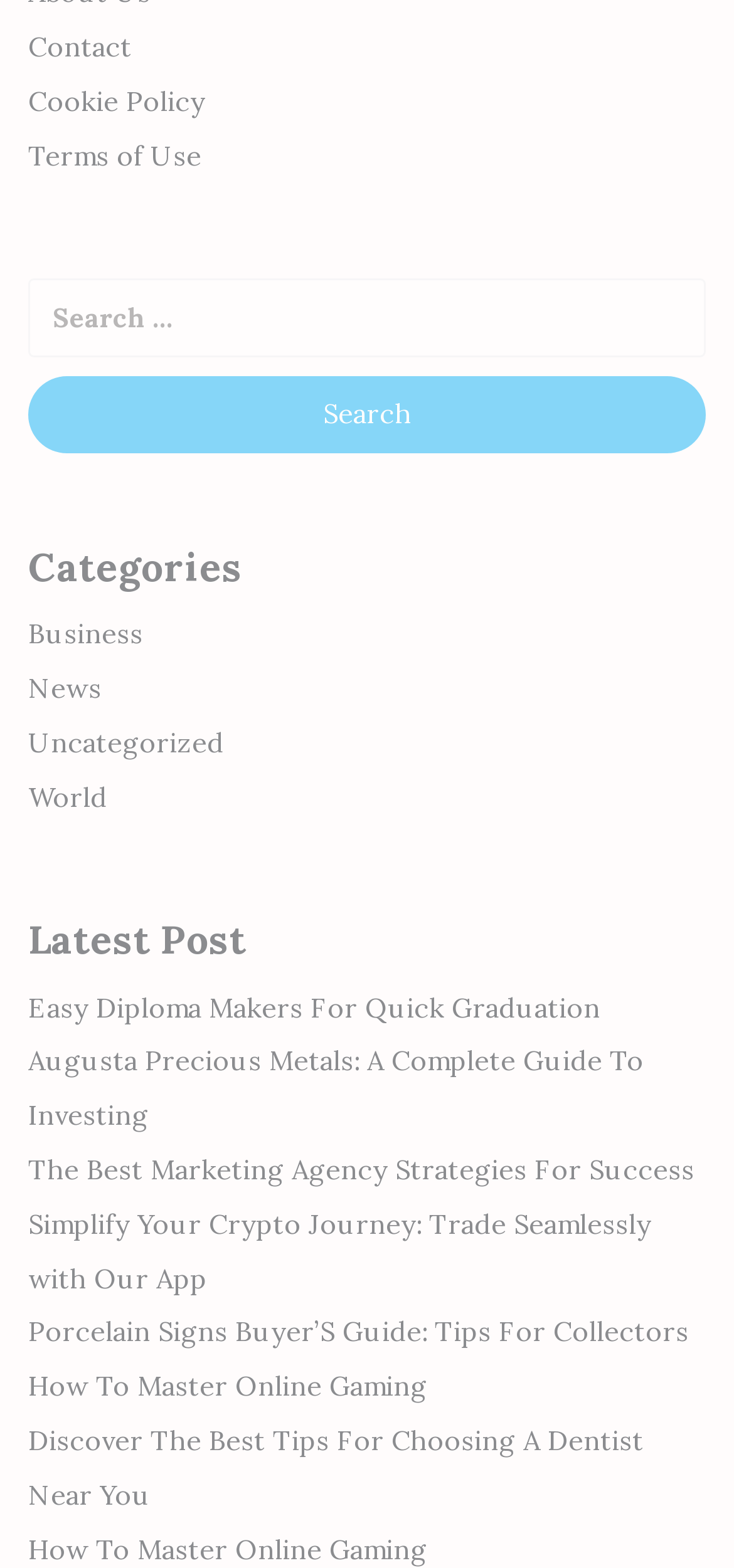Can you find the bounding box coordinates for the UI element given this description: "Terms of Use"? Provide the coordinates as four float numbers between 0 and 1: [left, top, right, bottom].

[0.038, 0.089, 0.274, 0.11]